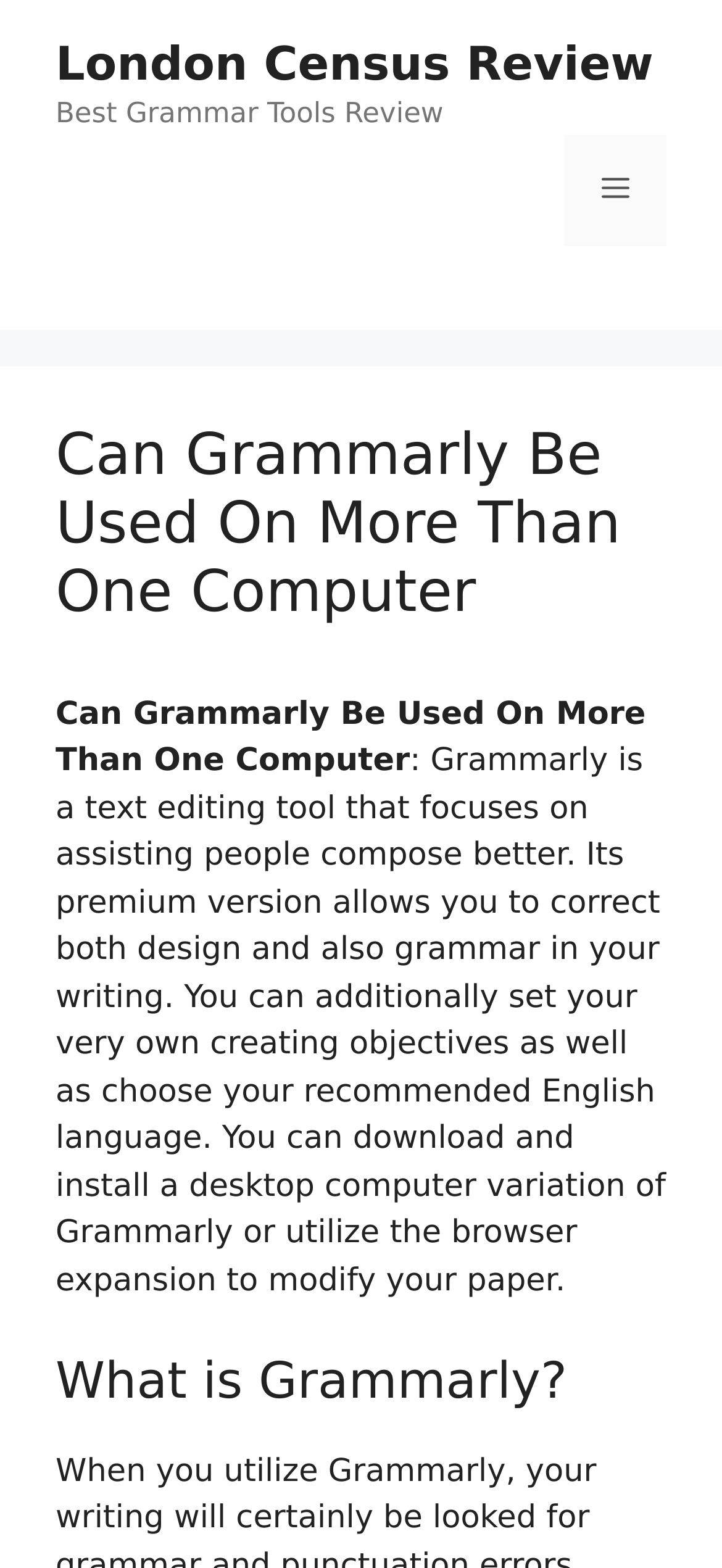Determine the bounding box coordinates for the HTML element described here: "London Census Review".

[0.077, 0.024, 0.905, 0.058]